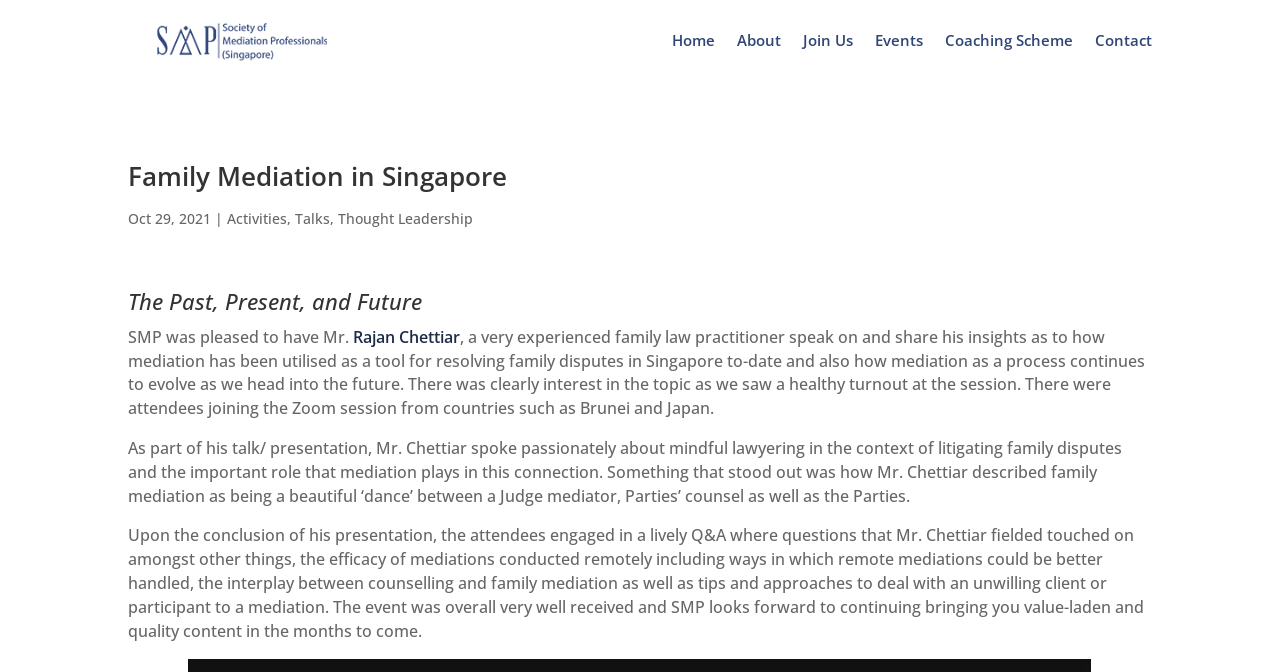Please identify the bounding box coordinates of the clickable region that I should interact with to perform the following instruction: "Click the Home link". The coordinates should be expressed as four float numbers between 0 and 1, i.e., [left, top, right, bottom].

[0.525, 0.0, 0.559, 0.119]